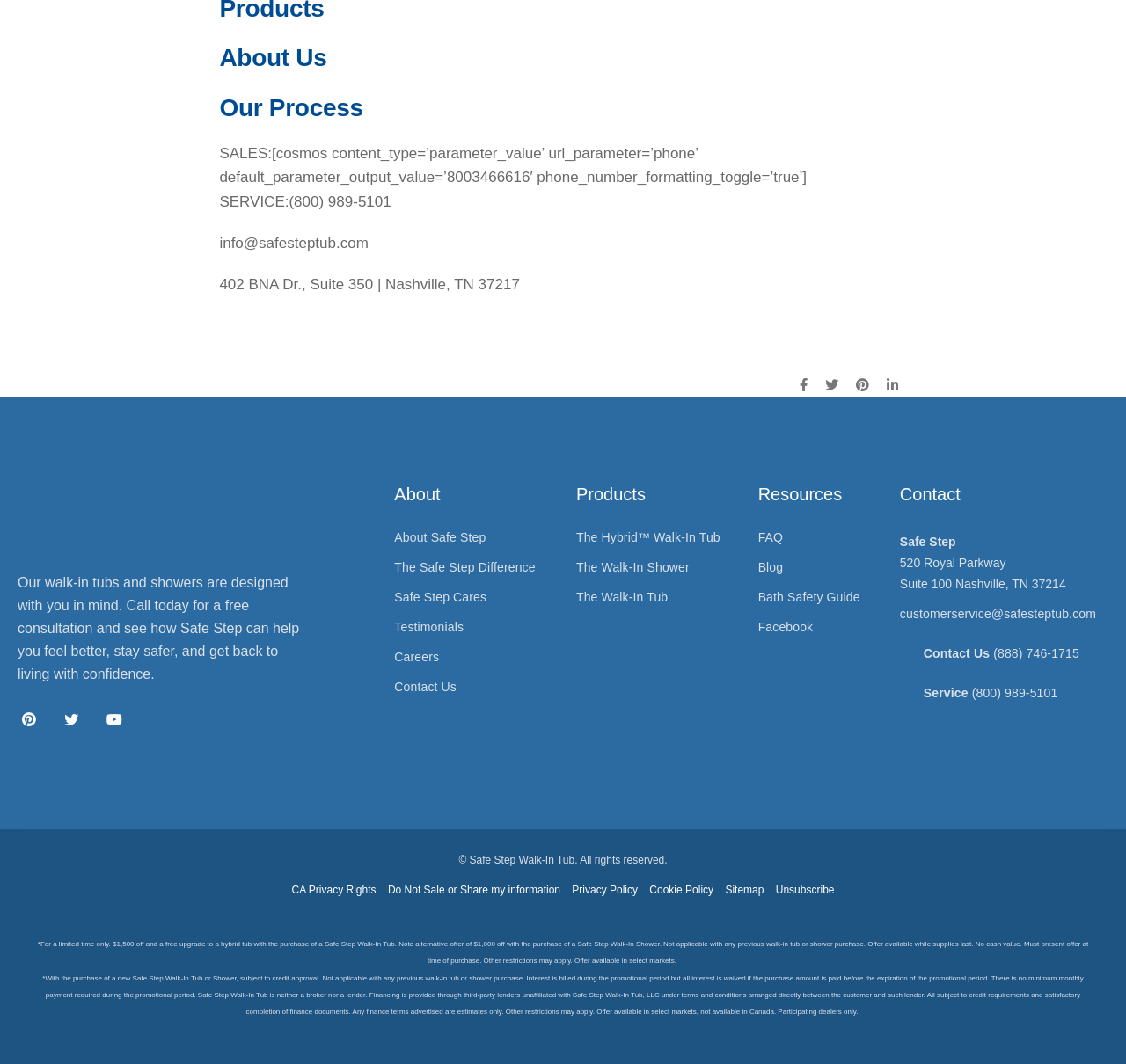Given the element description "Events & Features", identify the bounding box of the corresponding UI element.

None